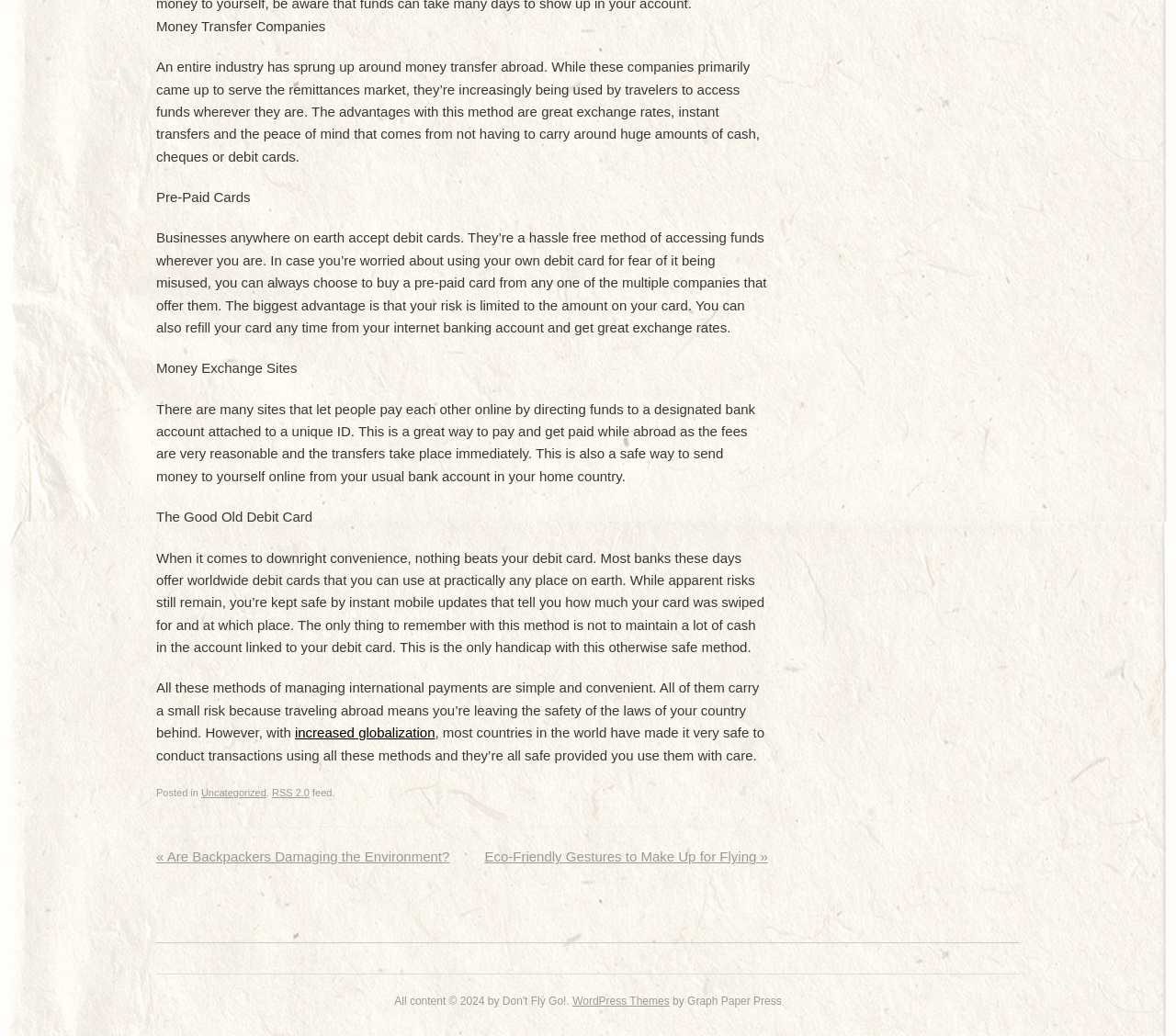Please analyze the image and provide a thorough answer to the question:
What is the main topic of this webpage?

The webpage discusses various methods of managing international payments, including money transfer companies, pre-paid cards, money exchange sites, and debit cards, indicating that the main topic is money transfer methods.